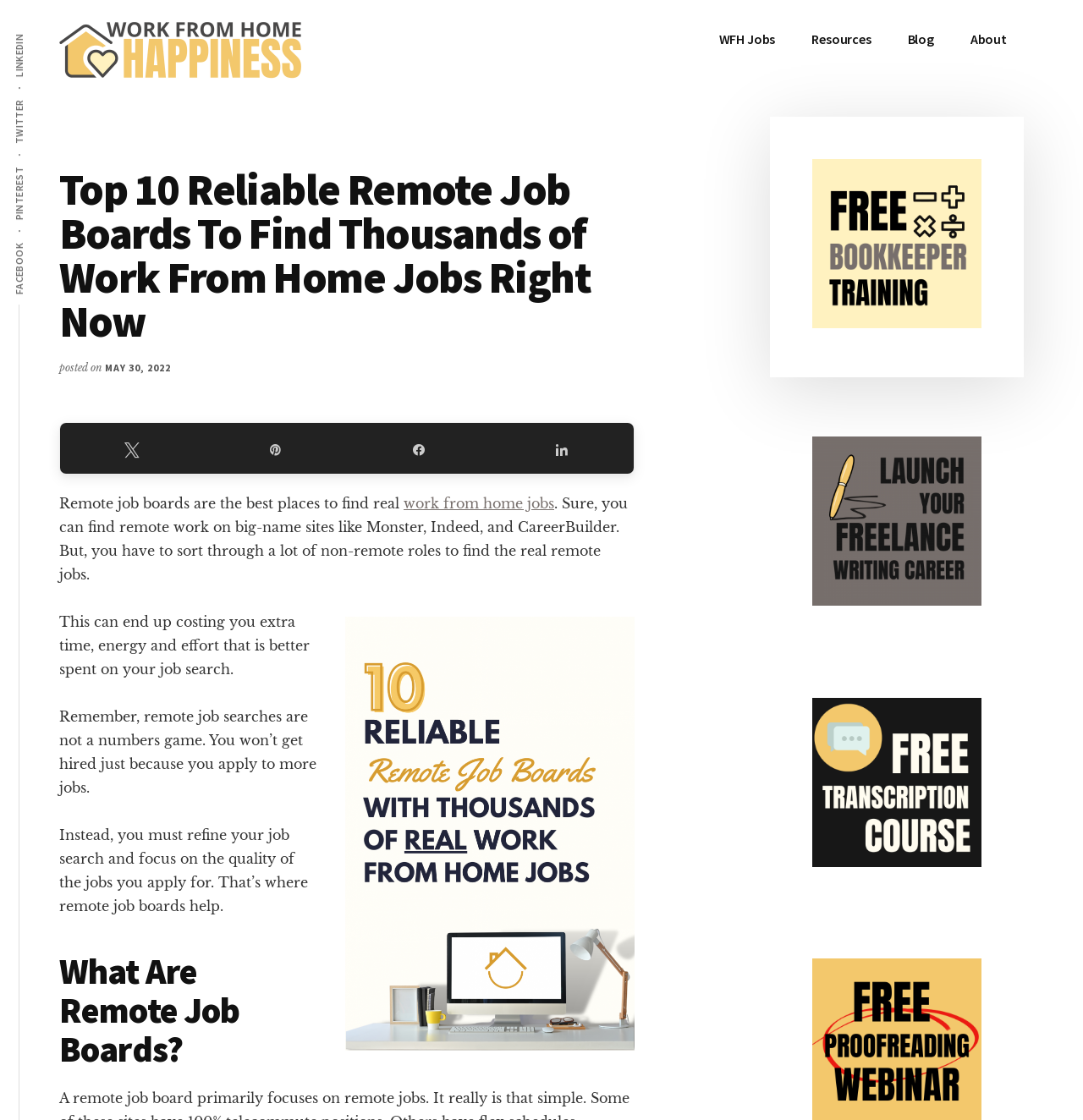Please reply with a single word or brief phrase to the question: 
What is the focus of a remote job search?

Quality of jobs